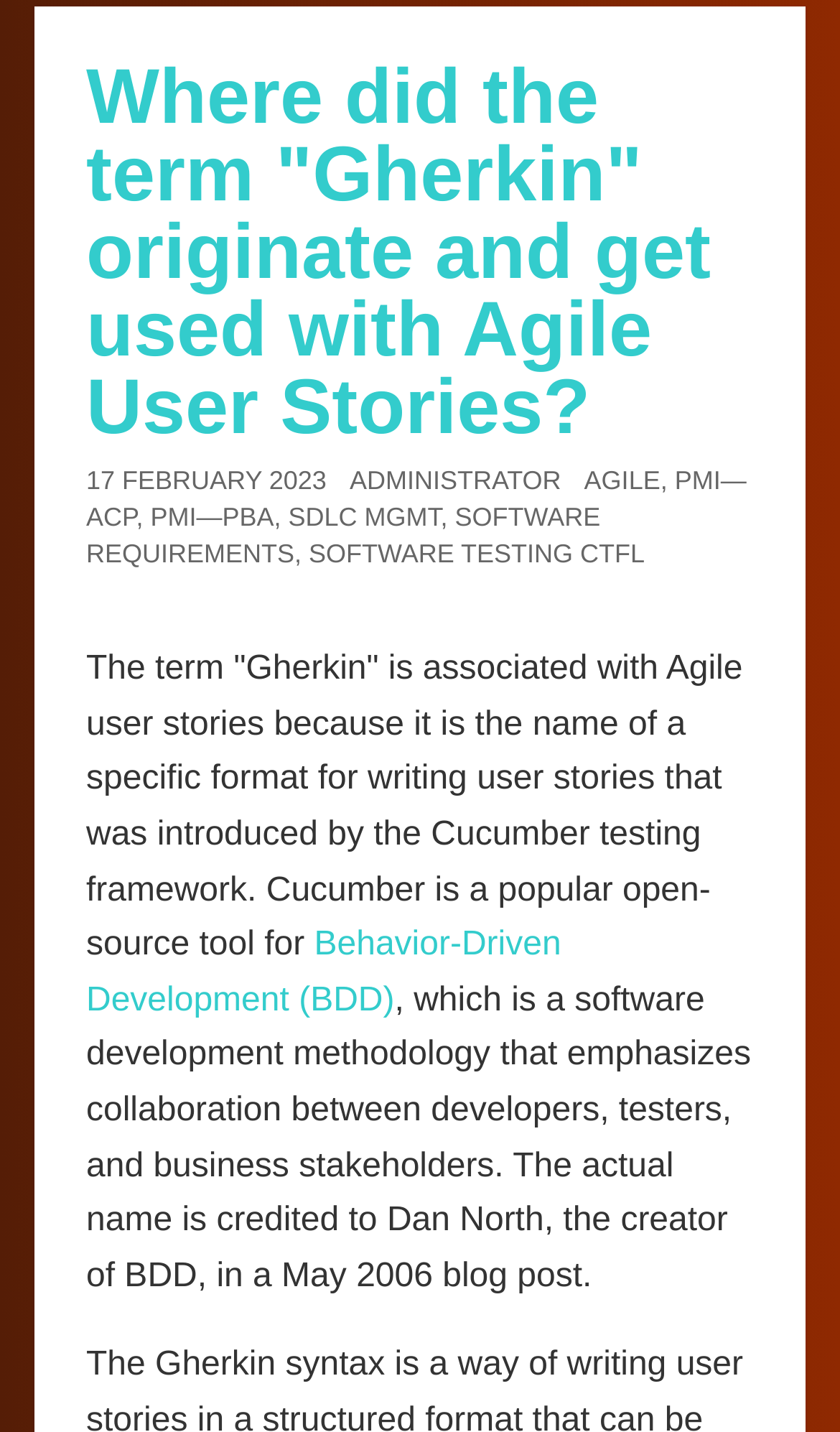Using the description "Administrator", locate and provide the bounding box of the UI element.

[0.416, 0.325, 0.668, 0.346]